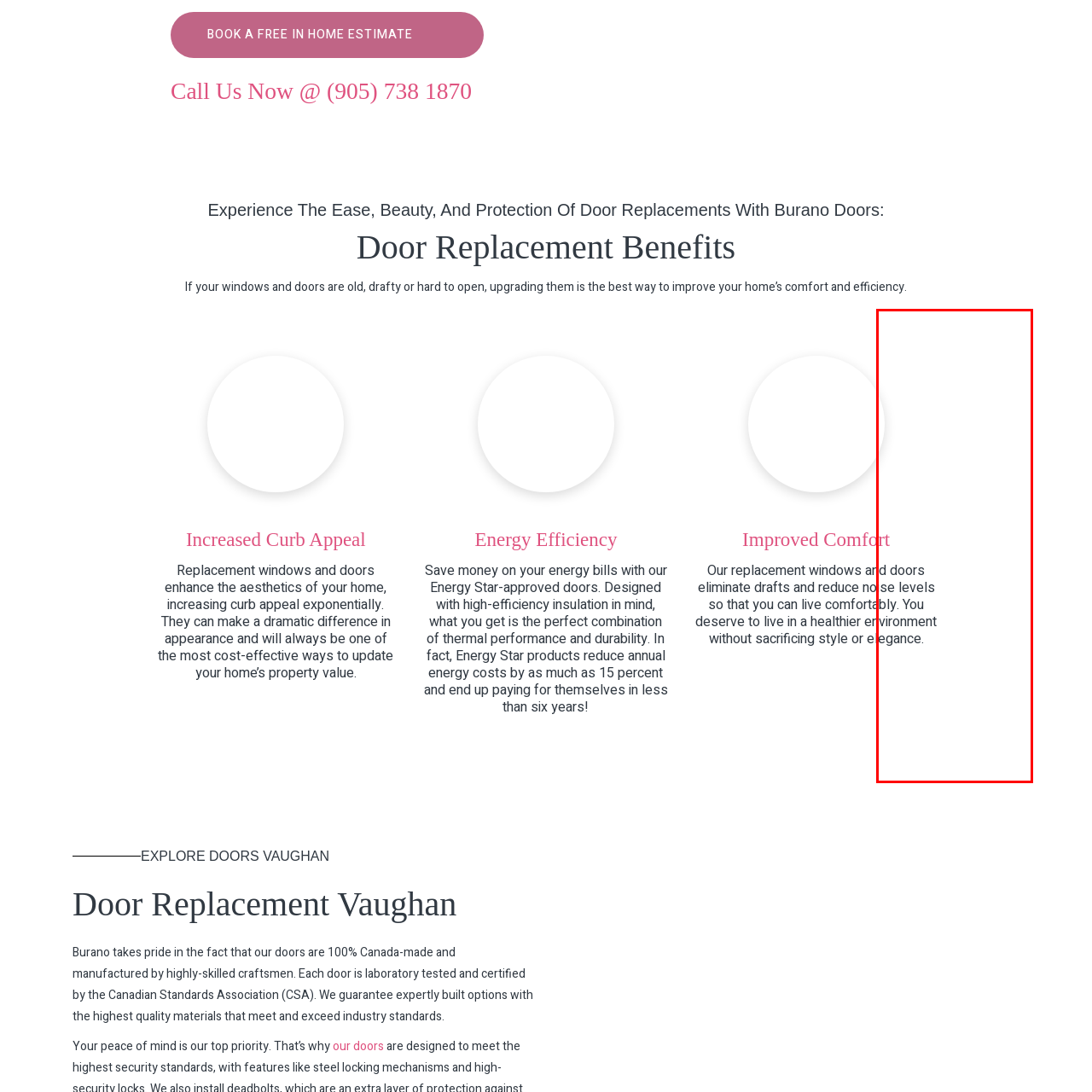Generate a detailed caption for the content inside the red bounding box.

The image features an icon related to "Improved Comfort," highlighting the benefits of Burano's replacement windows and doors. It emphasizes their ability to eliminate drafts and minimize noise levels, creating a more comfortable living environment. Accompanying text suggests that these products enhance overall home comfort without compromising on style or elegance, encouraging a healthier and more enjoyable home atmosphere.